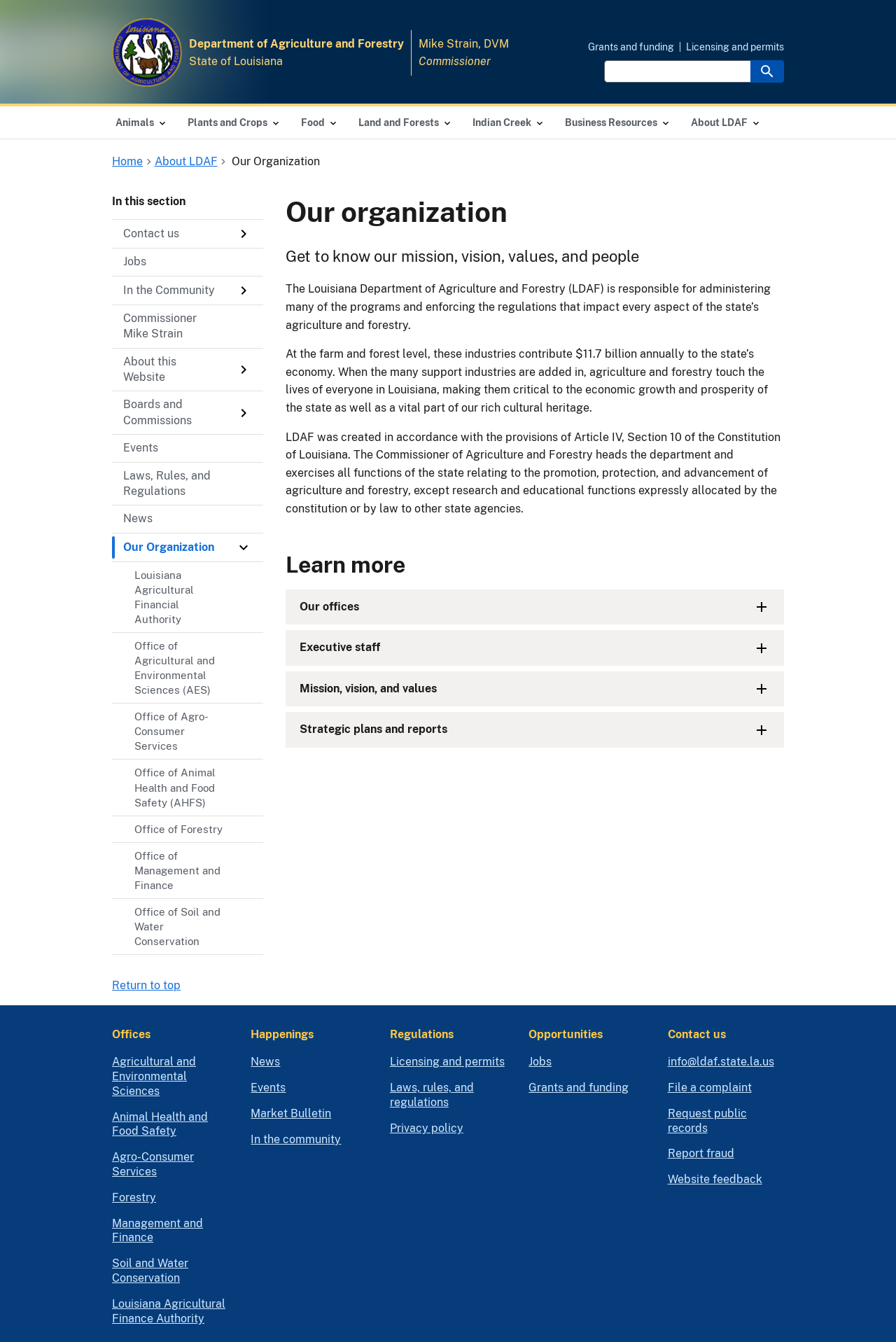Identify the bounding box coordinates for the element that needs to be clicked to fulfill this instruction: "Go to About LDAF page". Provide the coordinates in the format of four float numbers between 0 and 1: [left, top, right, bottom].

[0.758, 0.079, 0.859, 0.103]